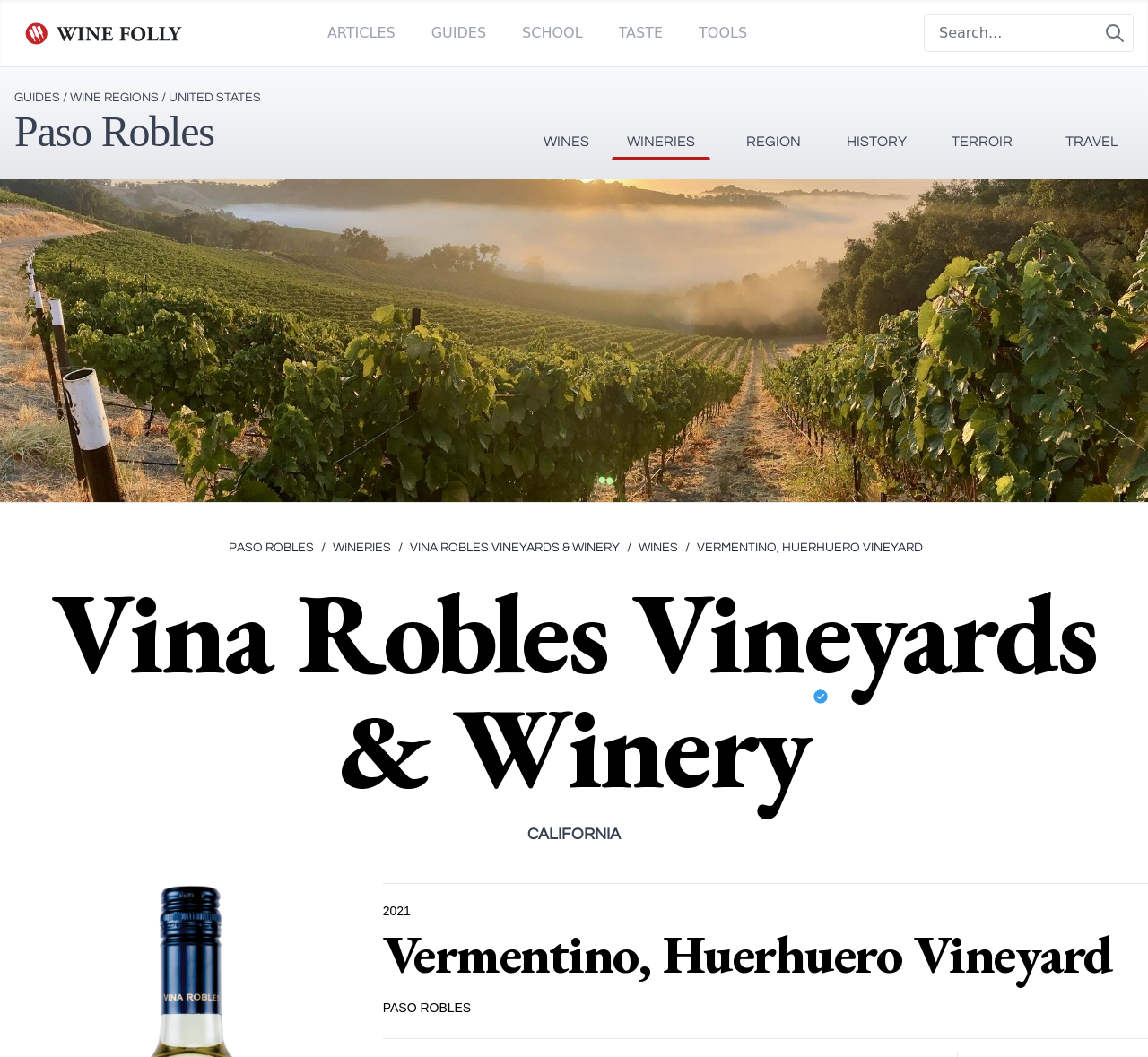In which region is the winery located?
Refer to the image and provide a one-word or short phrase answer.

Paso Robles